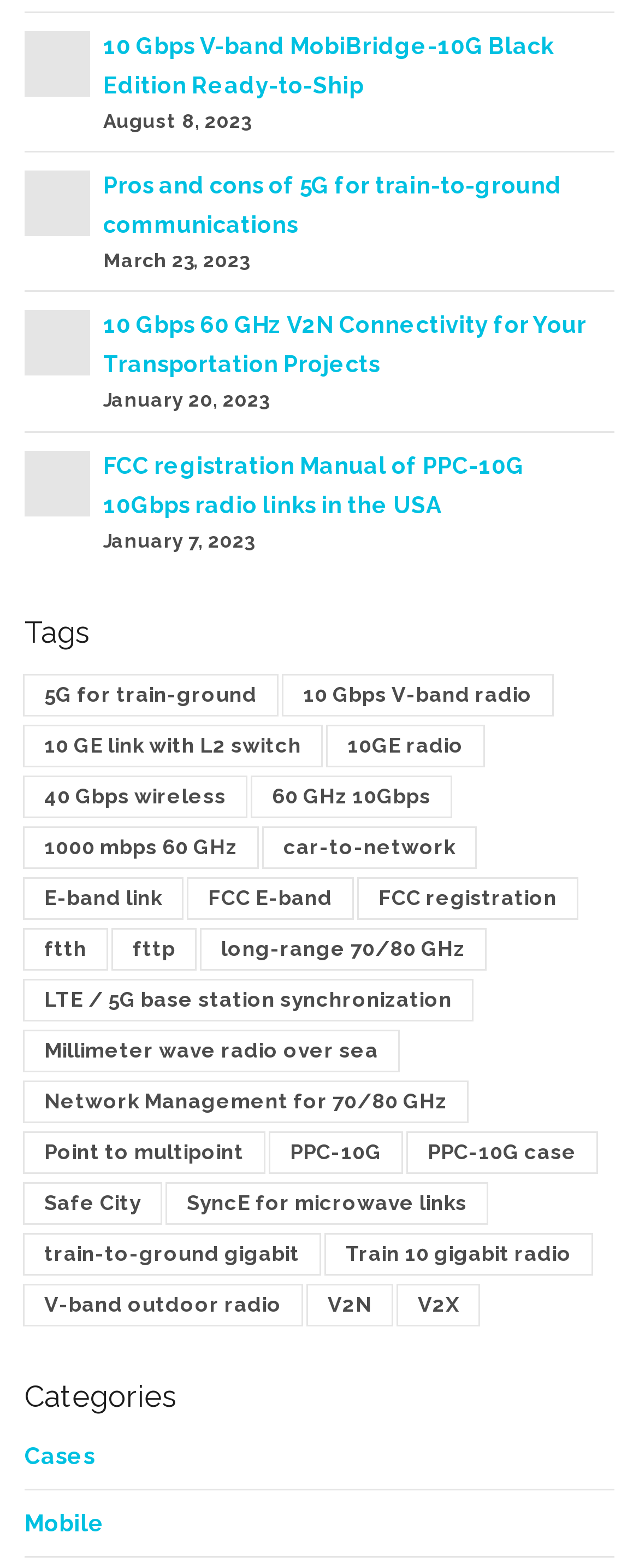Determine the bounding box coordinates of the region I should click to achieve the following instruction: "Explore the topic of 5G for train-ground communications". Ensure the bounding box coordinates are four float numbers between 0 and 1, i.e., [left, top, right, bottom].

[0.038, 0.431, 0.433, 0.456]